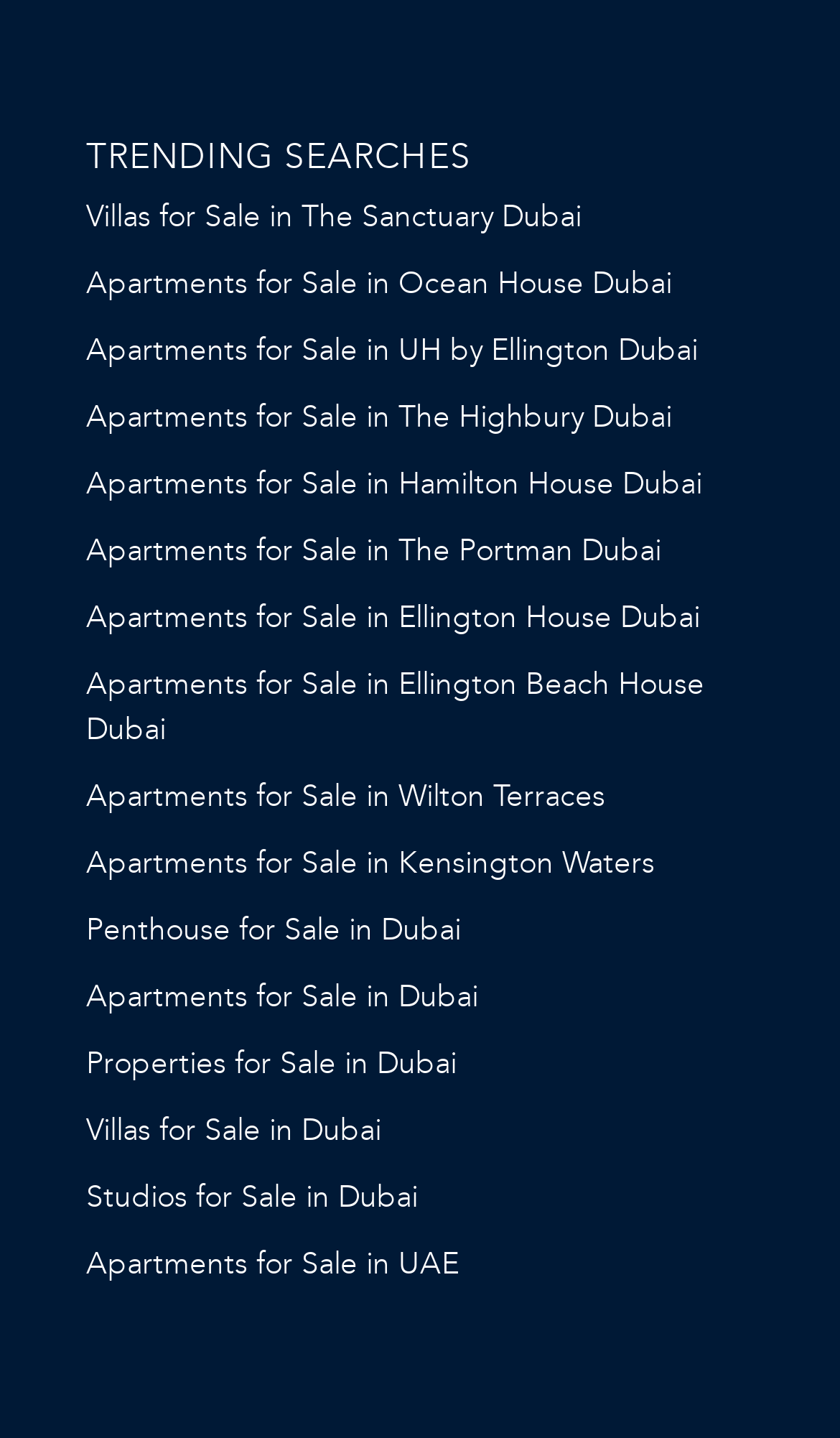Please locate the bounding box coordinates of the element's region that needs to be clicked to follow the instruction: "Explore apartments for sale in Ocean House Dubai". The bounding box coordinates should be provided as four float numbers between 0 and 1, i.e., [left, top, right, bottom].

[0.103, 0.185, 0.8, 0.21]